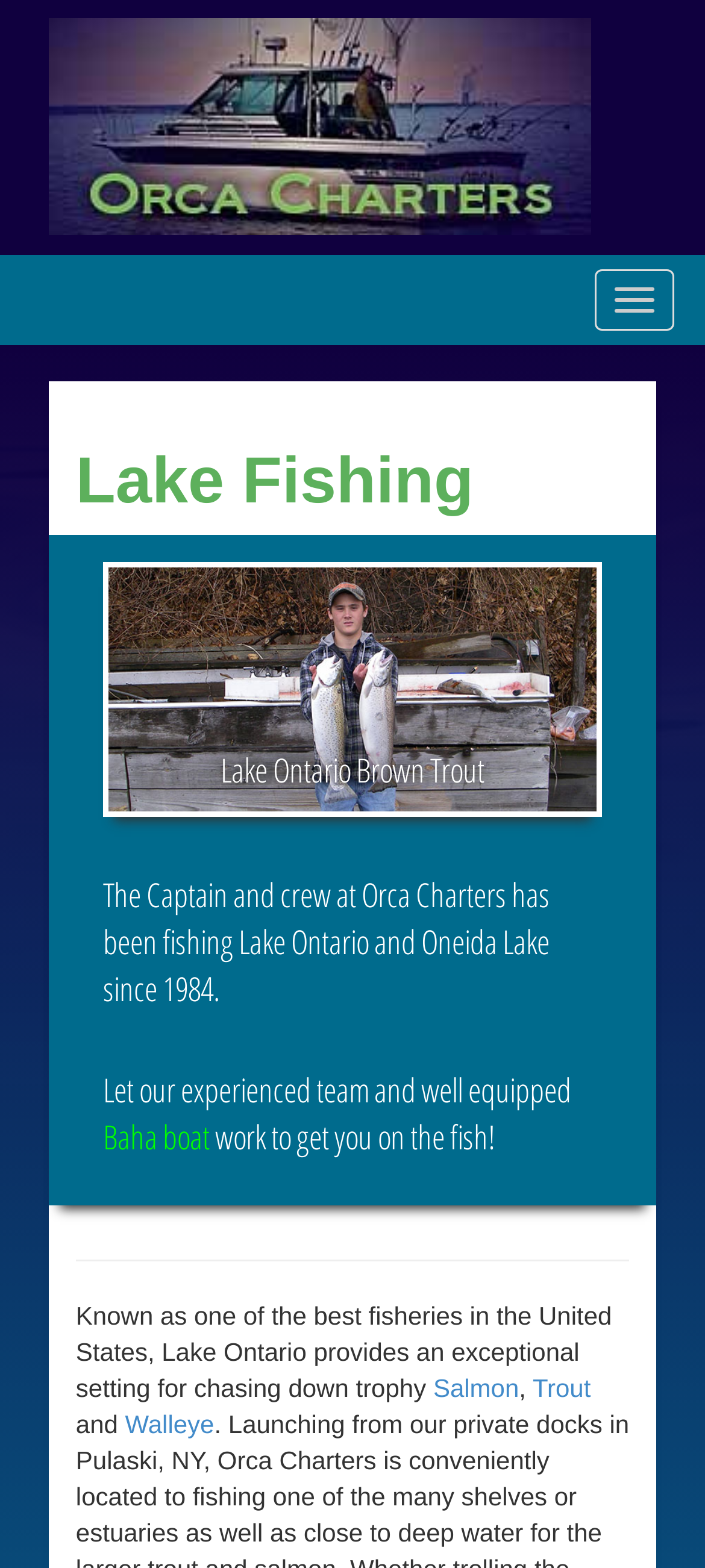Please specify the bounding box coordinates in the format (top-left x, top-left y, bottom-right x, bottom-right y), with all values as floating point numbers between 0 and 1. Identify the bounding box of the UI element described by: Новости

None